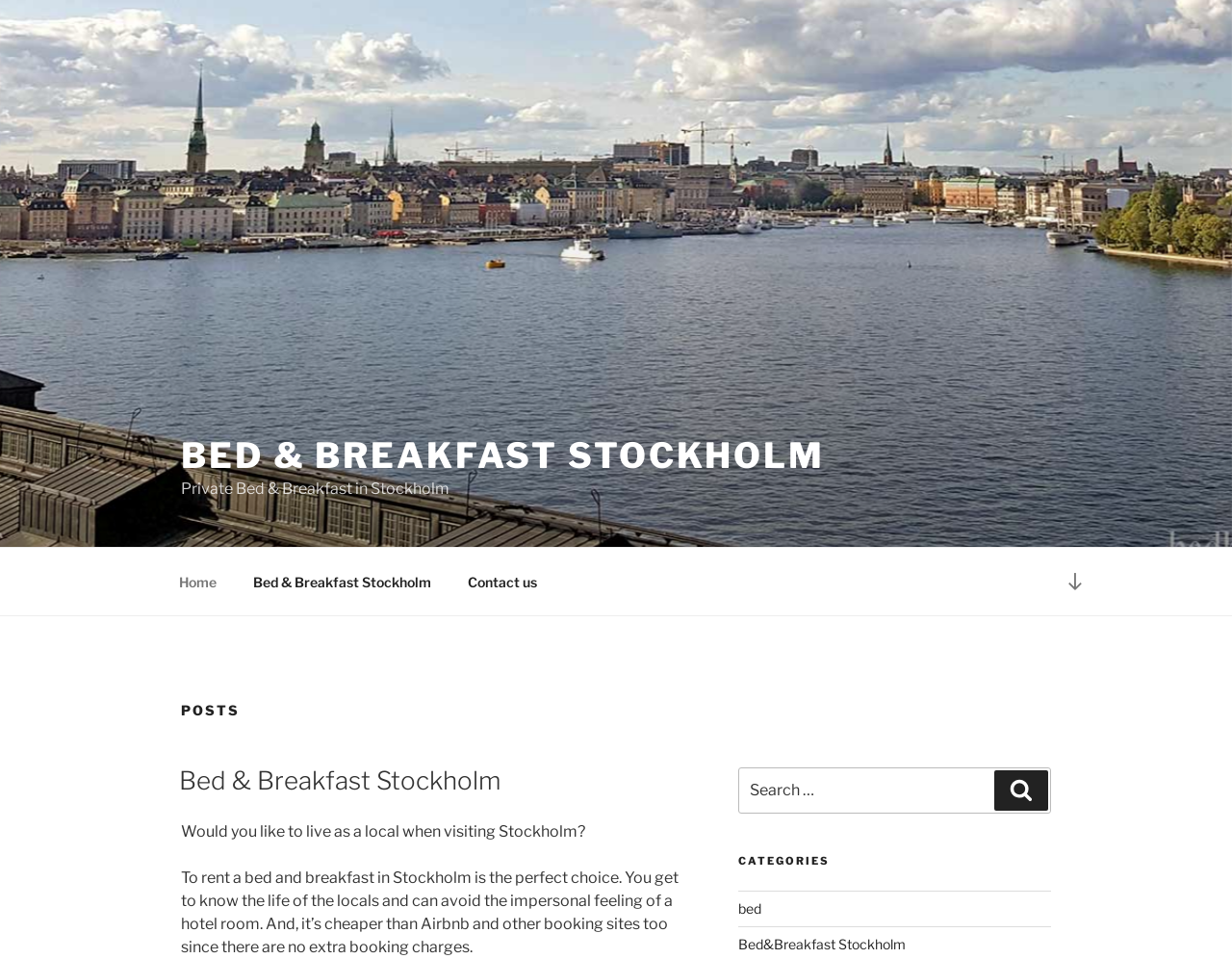Given the following UI element description: "Home", find the bounding box coordinates in the webpage screenshot.

[0.131, 0.582, 0.189, 0.631]